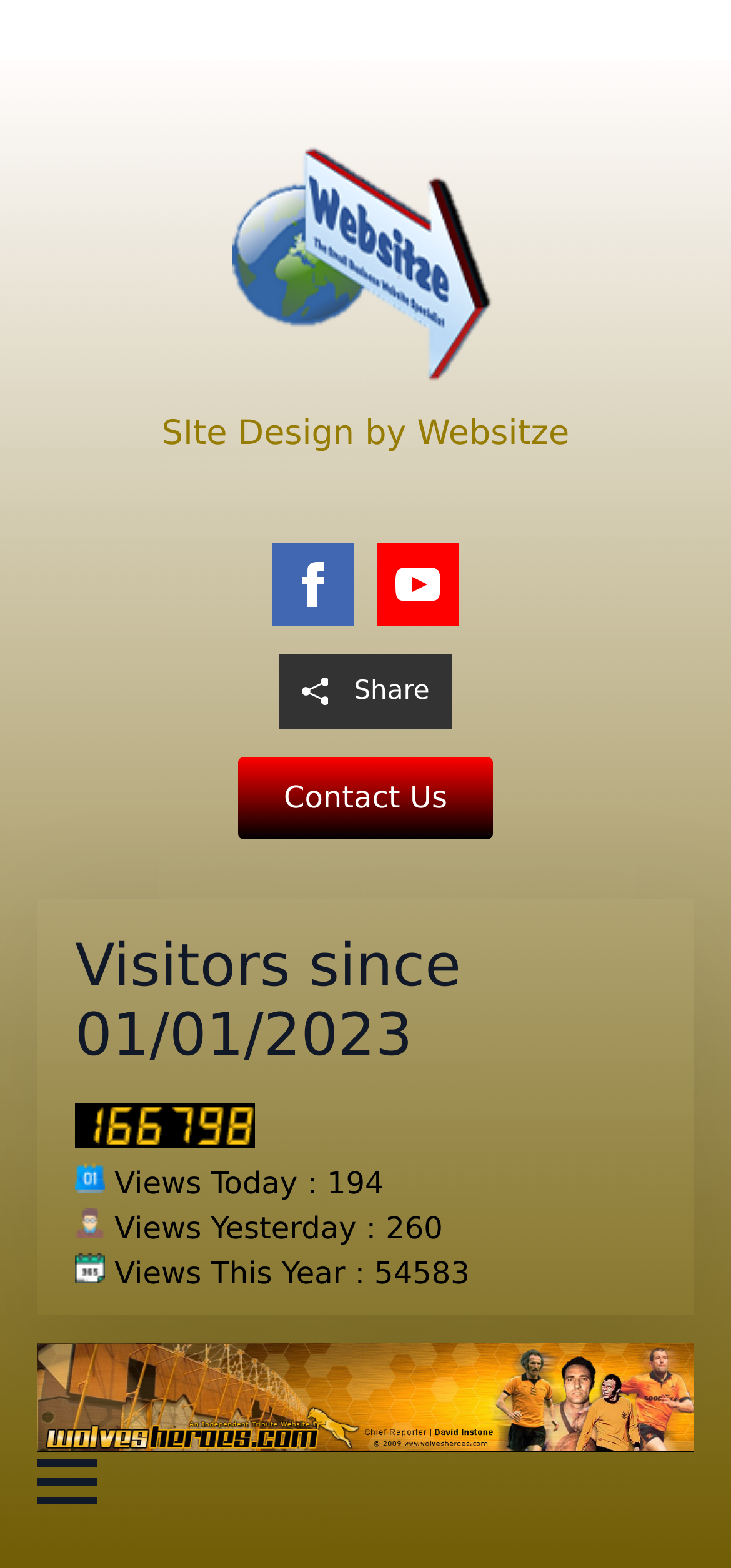What is the text next to the image with the digit '1'?
Examine the image and give a concise answer in one word or a short phrase.

Views Today : 194